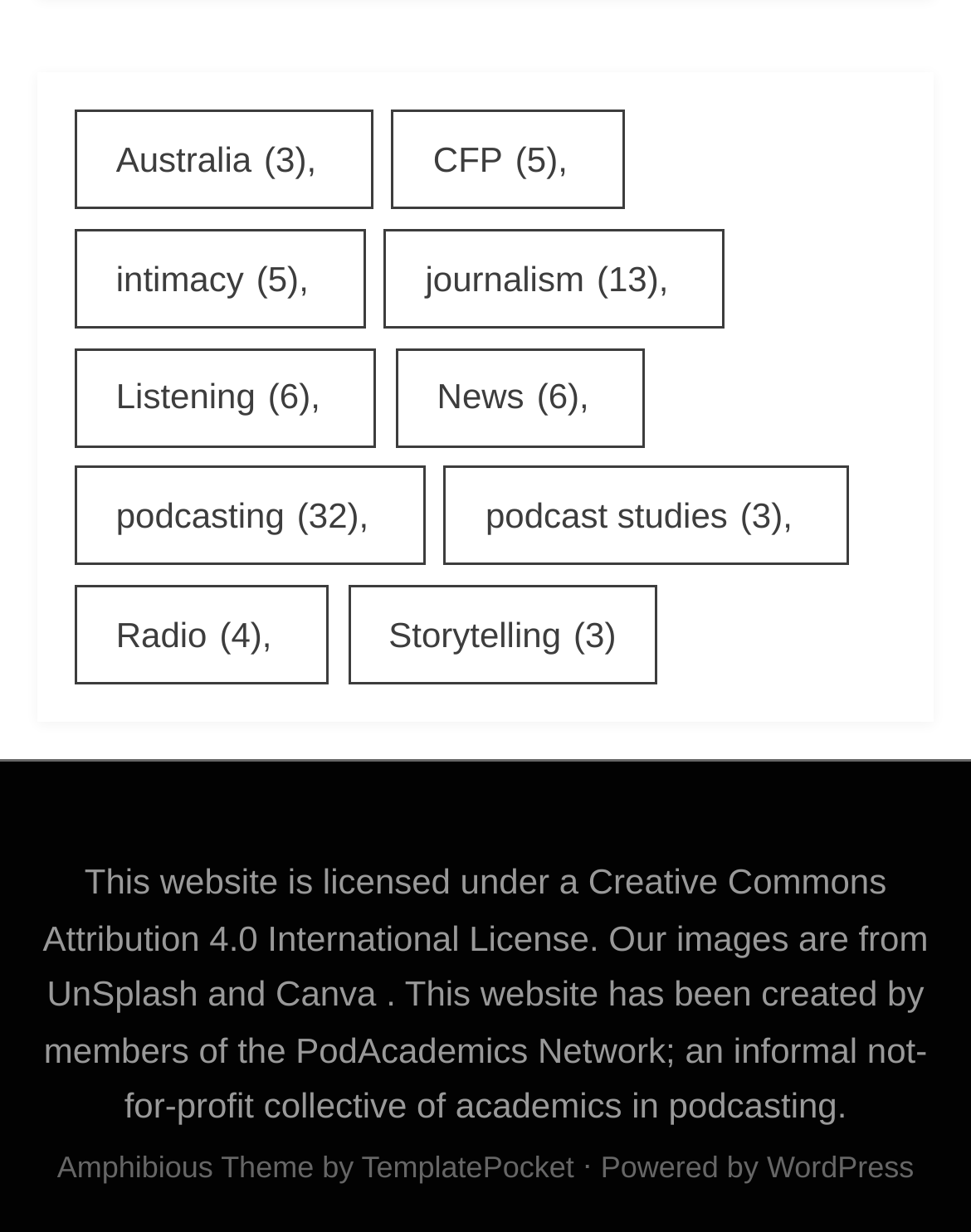Identify the bounding box coordinates of the specific part of the webpage to click to complete this instruction: "Visit WordPress".

[0.79, 0.934, 0.941, 0.962]